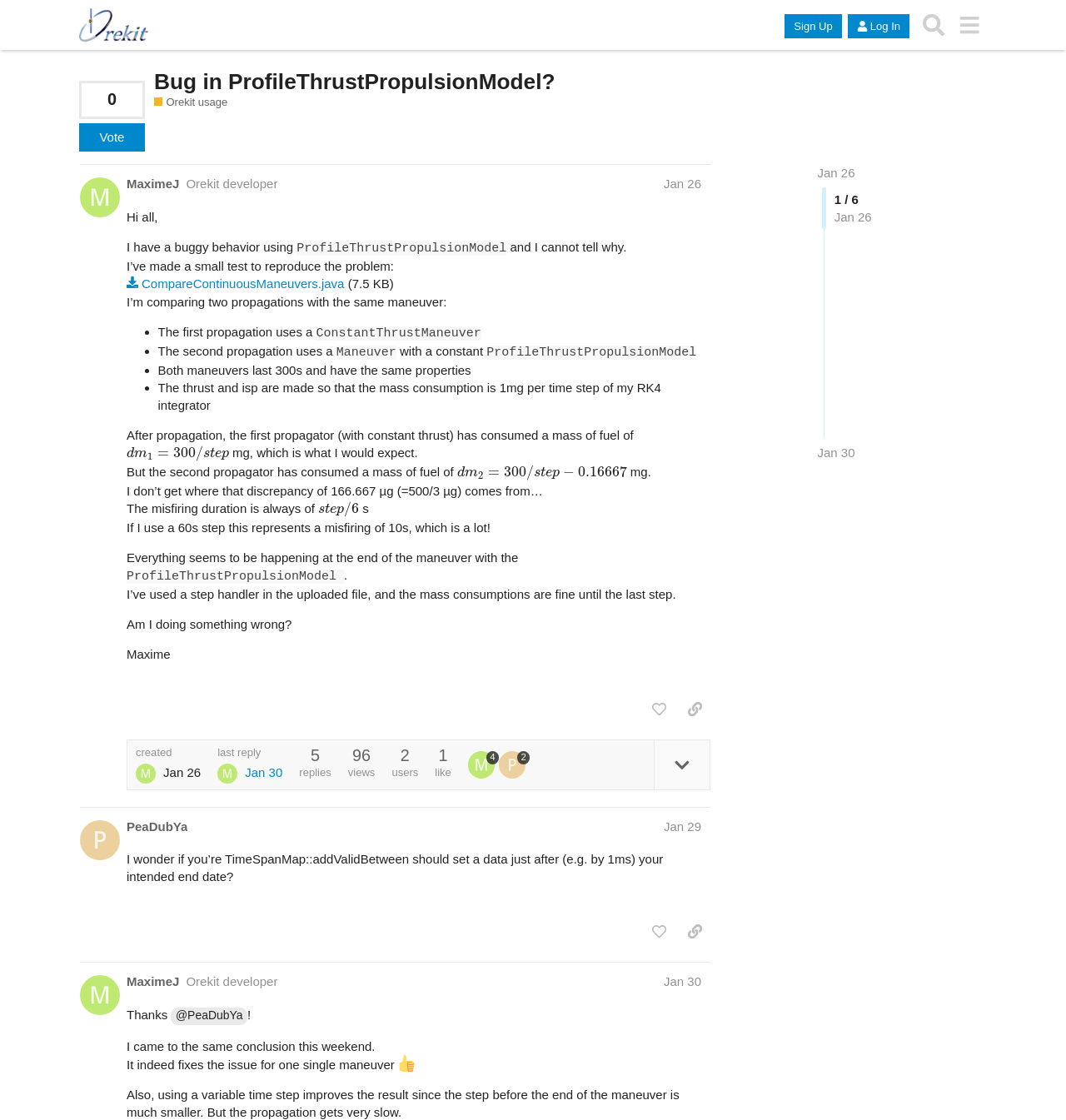Please identify the bounding box coordinates of the element that needs to be clicked to execute the following command: "Click the 'Vote' button". Provide the bounding box using four float numbers between 0 and 1, formatted as [left, top, right, bottom].

[0.074, 0.11, 0.136, 0.135]